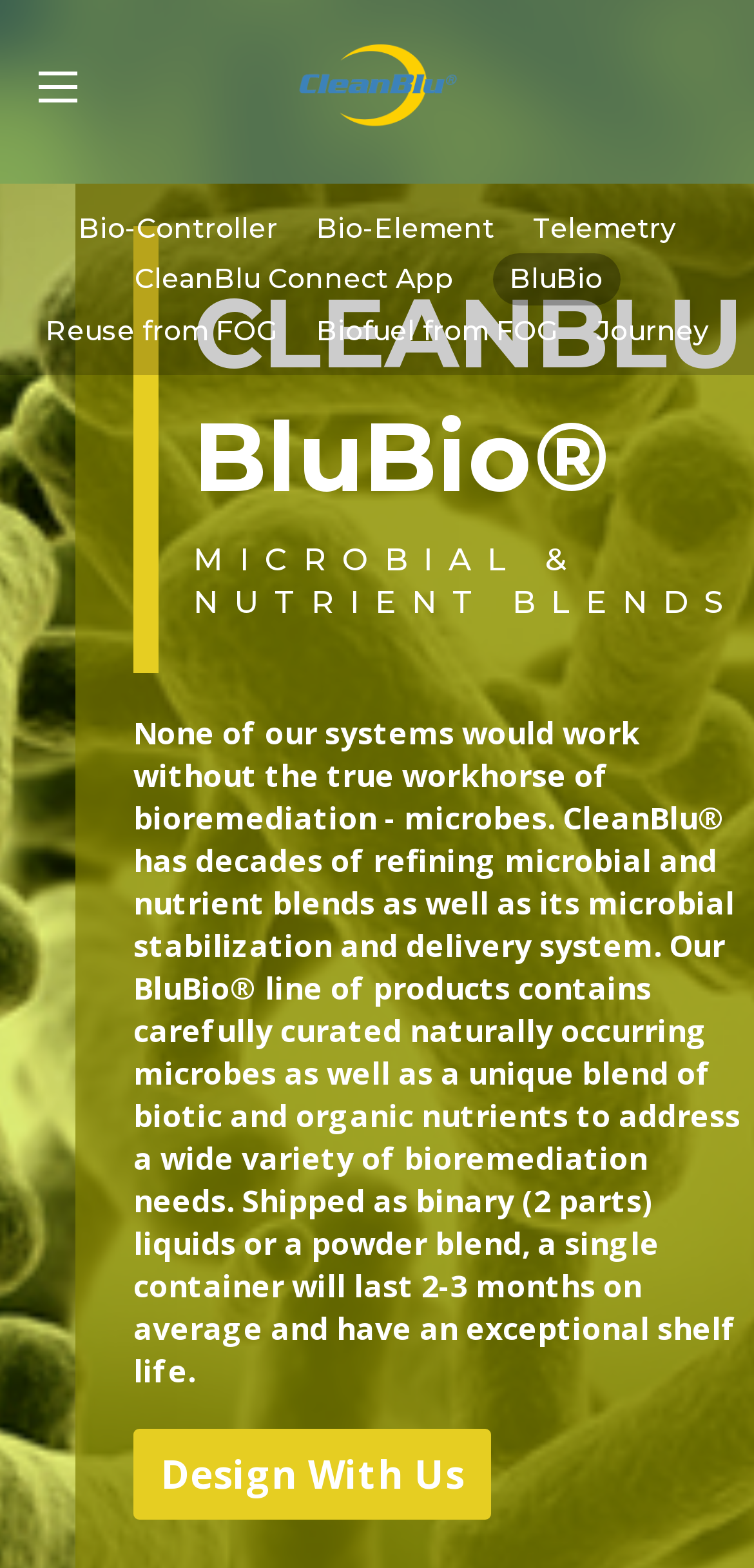Pinpoint the bounding box coordinates of the clickable area necessary to execute the following instruction: "Go to Bio-Controller page". The coordinates should be given as four float numbers between 0 and 1, namely [left, top, right, bottom].

[0.104, 0.129, 0.368, 0.162]